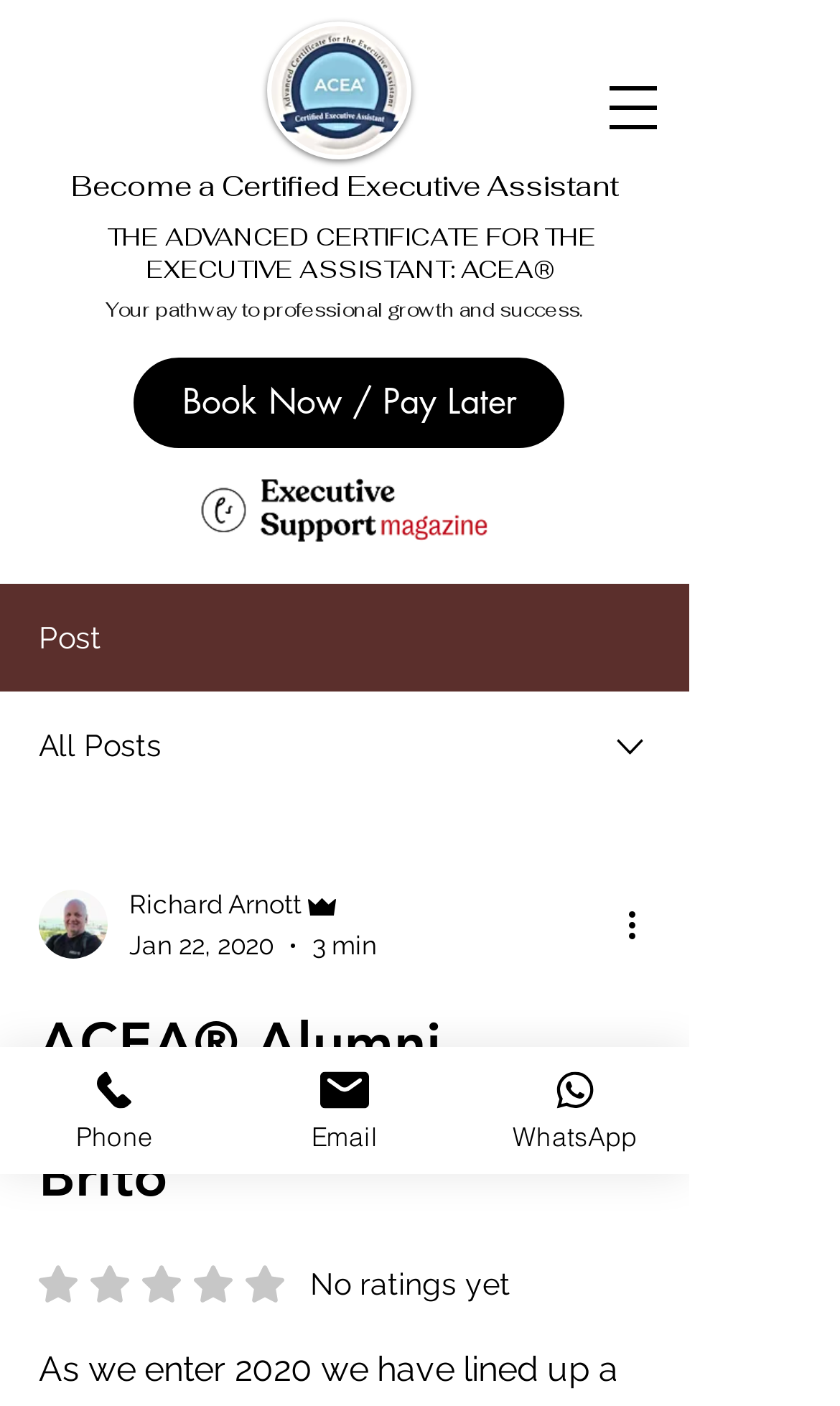Locate and extract the headline of this webpage.

ACEA® Alumni Interview: Marcela Brito